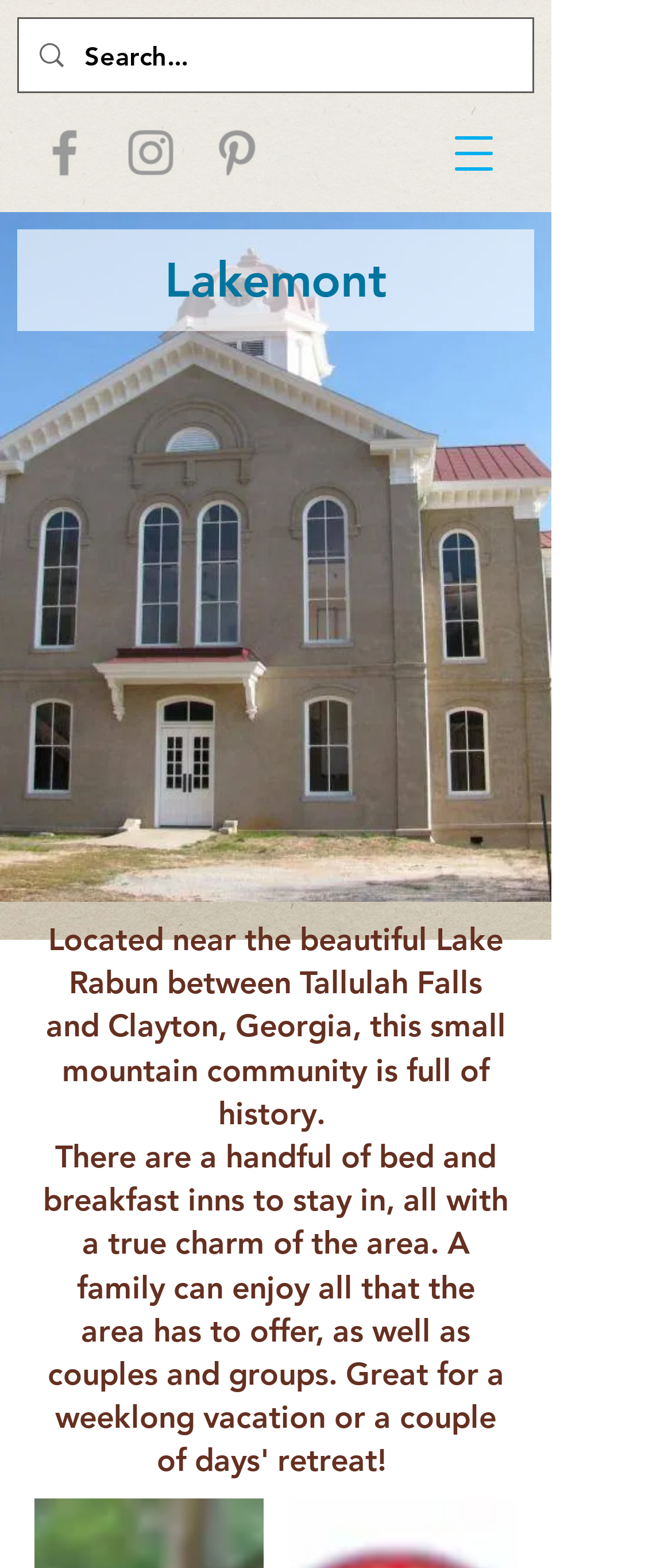Using the element description: "aria-label="Search..." name="q" placeholder="Search..."", determine the bounding box coordinates. The coordinates should be in the format [left, top, right, bottom], with values between 0 and 1.

[0.126, 0.012, 0.695, 0.058]